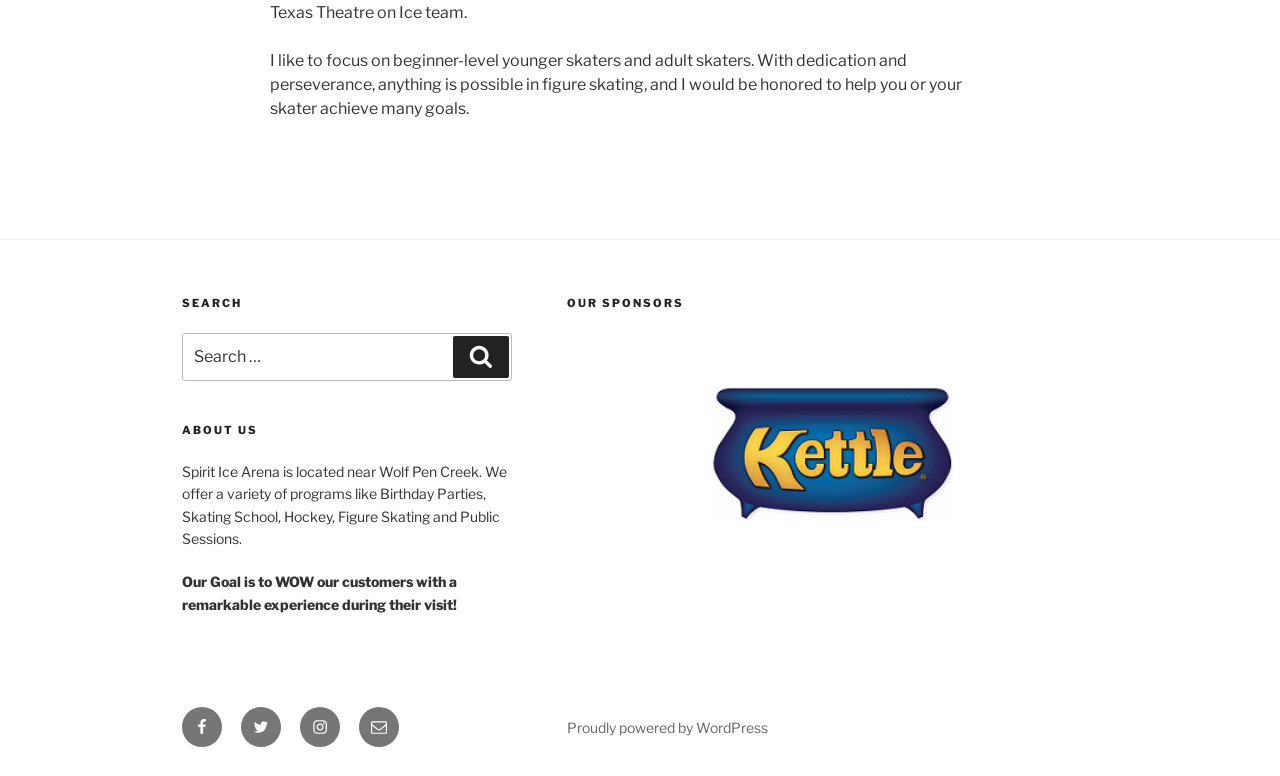What is the platform that powers the website?
Provide a concise answer using a single word or phrase based on the image.

WordPress